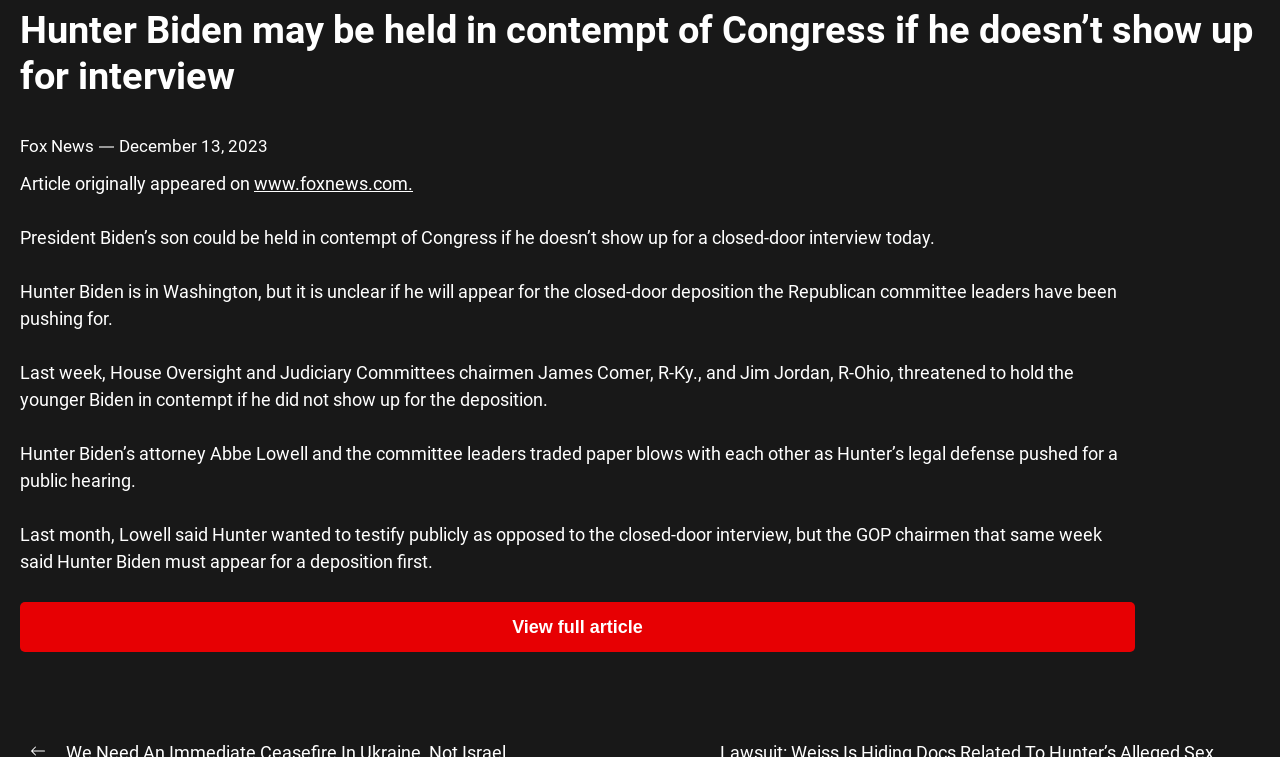What is Hunter Biden's relation to the President?
Provide an in-depth and detailed answer to the question.

I inferred the answer by reading the StaticText element that mentions 'President Biden's son', which implies that Hunter Biden is the son of the President.